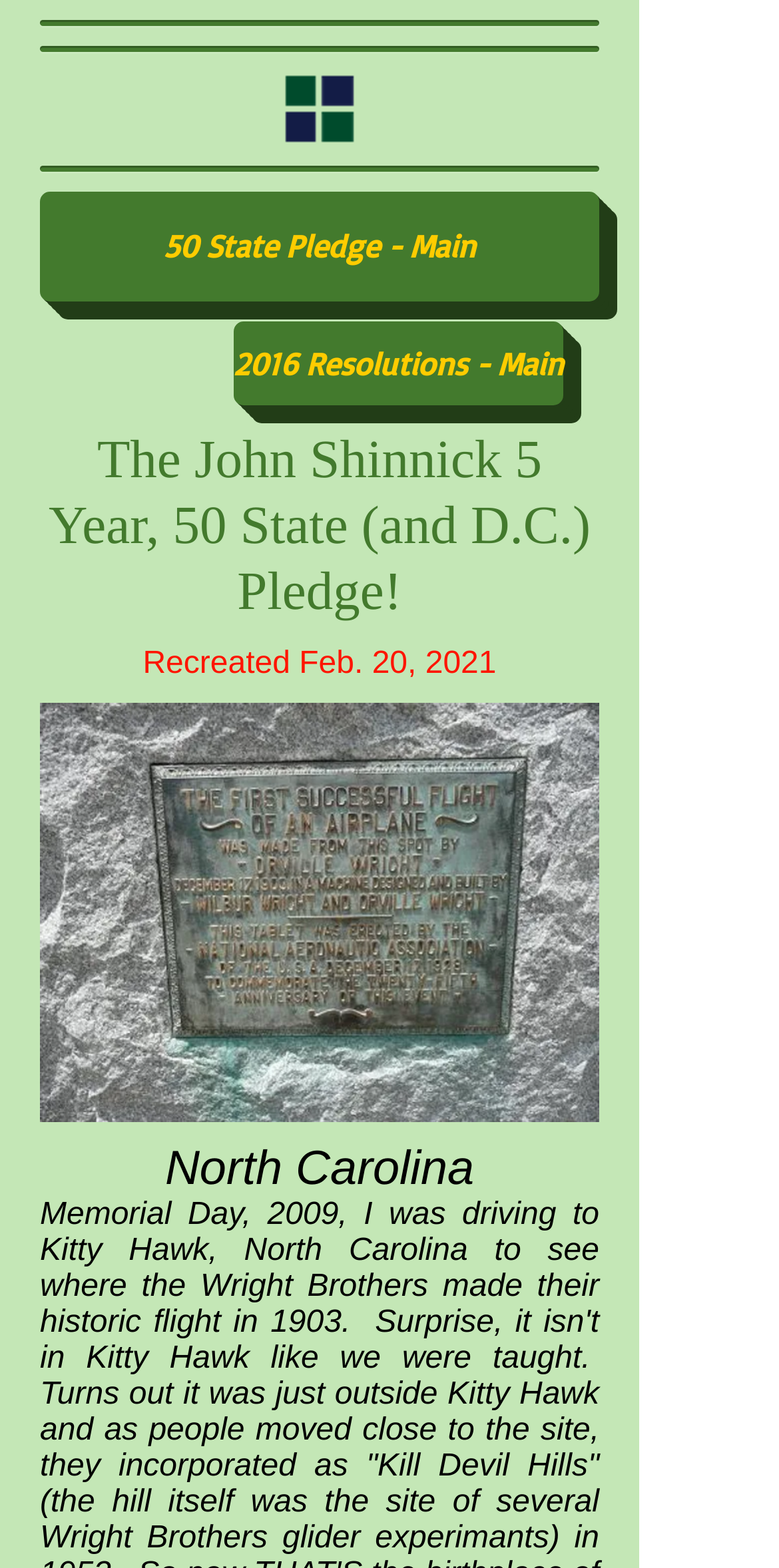Identify the bounding box coordinates for the UI element described as: "50 State Pledge - Main". The coordinates should be provided as four floats between 0 and 1: [left, top, right, bottom].

[0.051, 0.122, 0.769, 0.192]